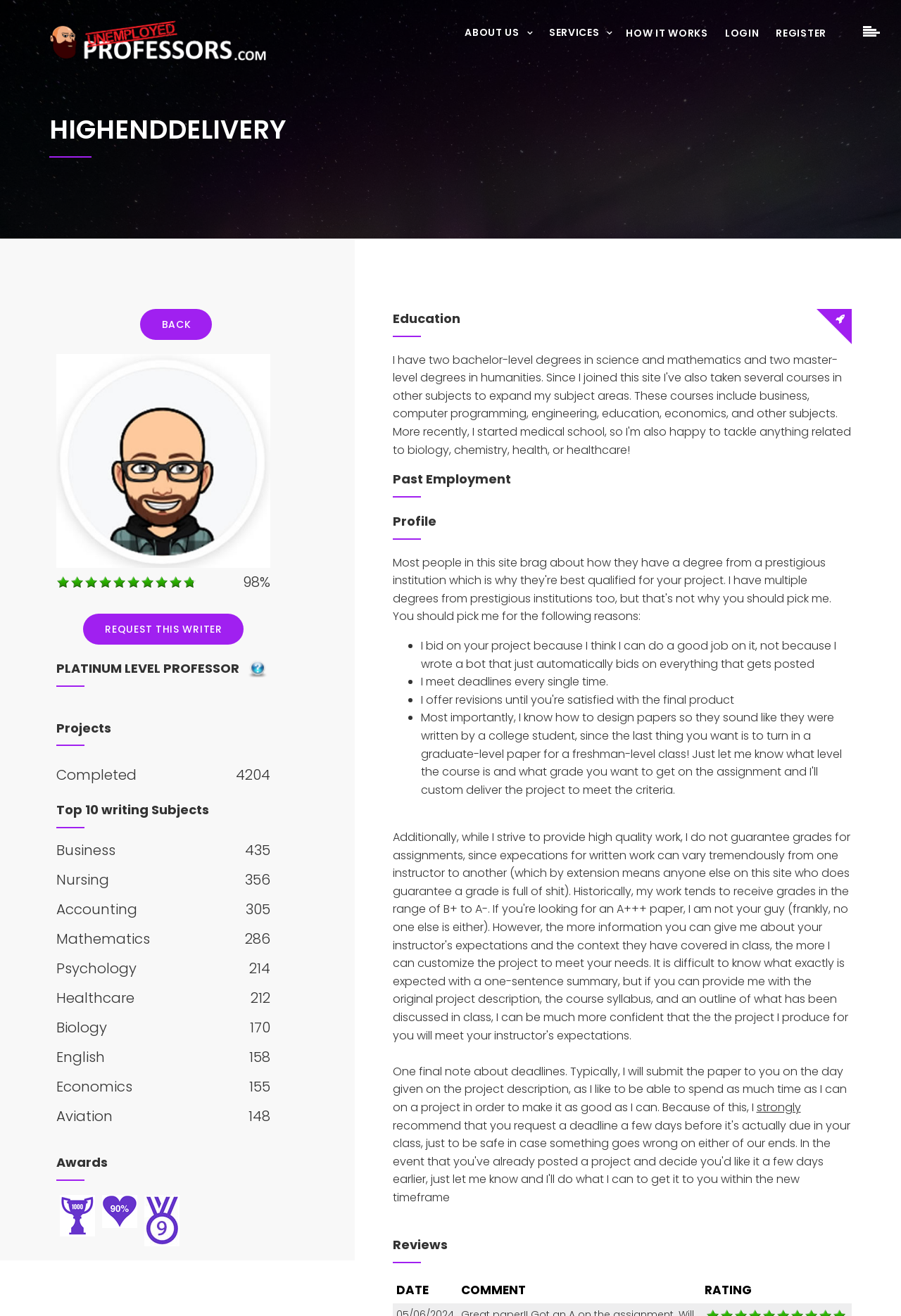Please reply with a single word or brief phrase to the question: 
How many projects has the professor completed?

4204